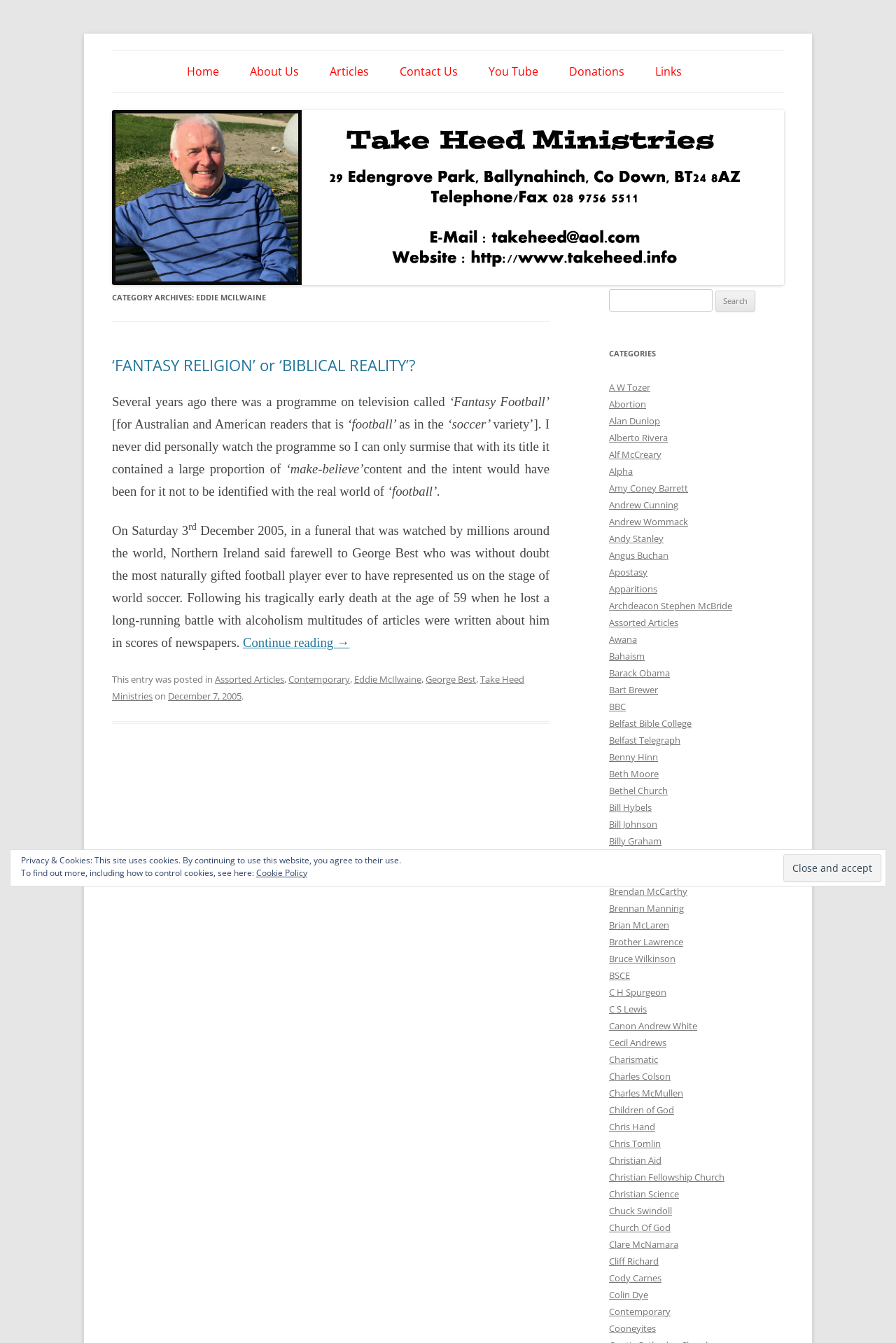Please identify the bounding box coordinates for the region that you need to click to follow this instruction: "Click on the 'Home' link".

[0.208, 0.038, 0.244, 0.069]